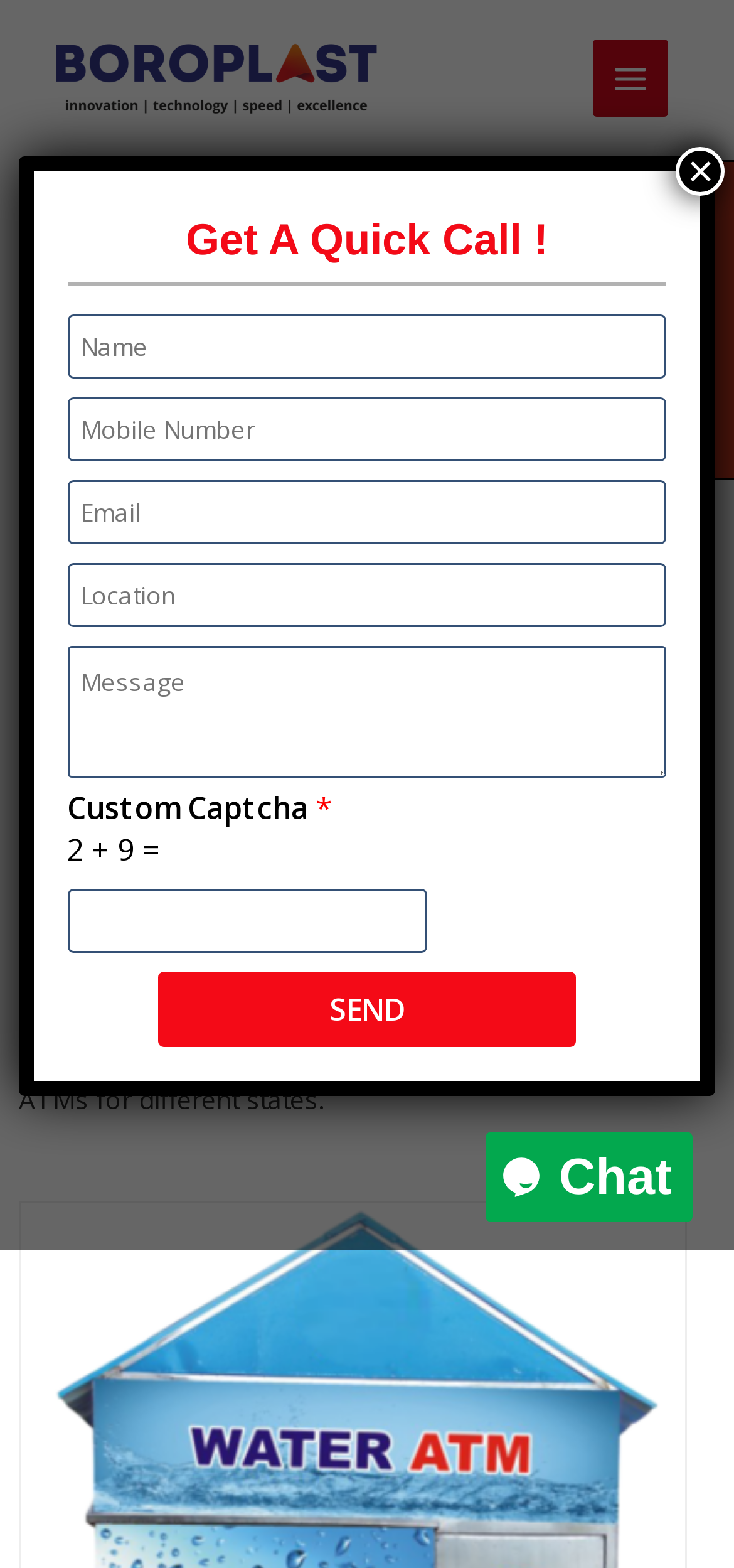What is the purpose of the portable water ATMs?
Examine the screenshot and reply with a single word or phrase.

To reduce water crises